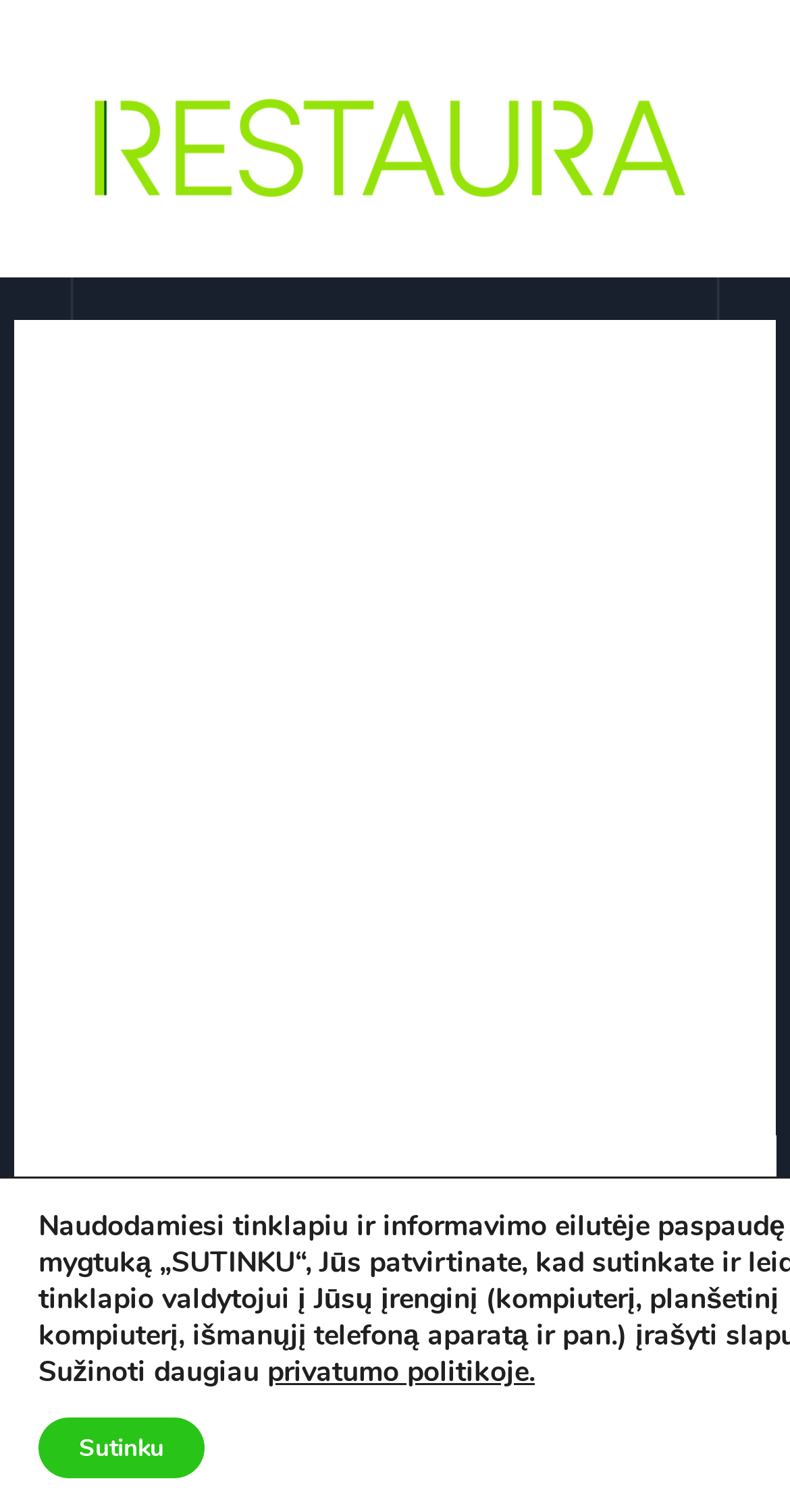Explain in detail what is displayed on the webpage.

The webpage appears to be a blog or article page focused on essay writing services. At the top, there is a prominent header that spans almost the entire width of the page, containing the title "It will be seriously surprisingly vital to computer system subject to professional essay writing service that could be positively around the business environment that is definitely not less than a good amount of several years". 

Below the header, there are three links aligned horizontally, with the first link "Be kategorijos" on the left, followed by the text "/ By" in the middle, and then the link "Restaura" on the right. 

Further down, there is a link "privatumo politikoje" positioned near the bottom left corner of the page. 

At the very bottom of the page, there is a button "Sutinku" located near the left edge of the page. 

The overall content of the page seems to be discussing the importance of professional essay writing services in the business environment.